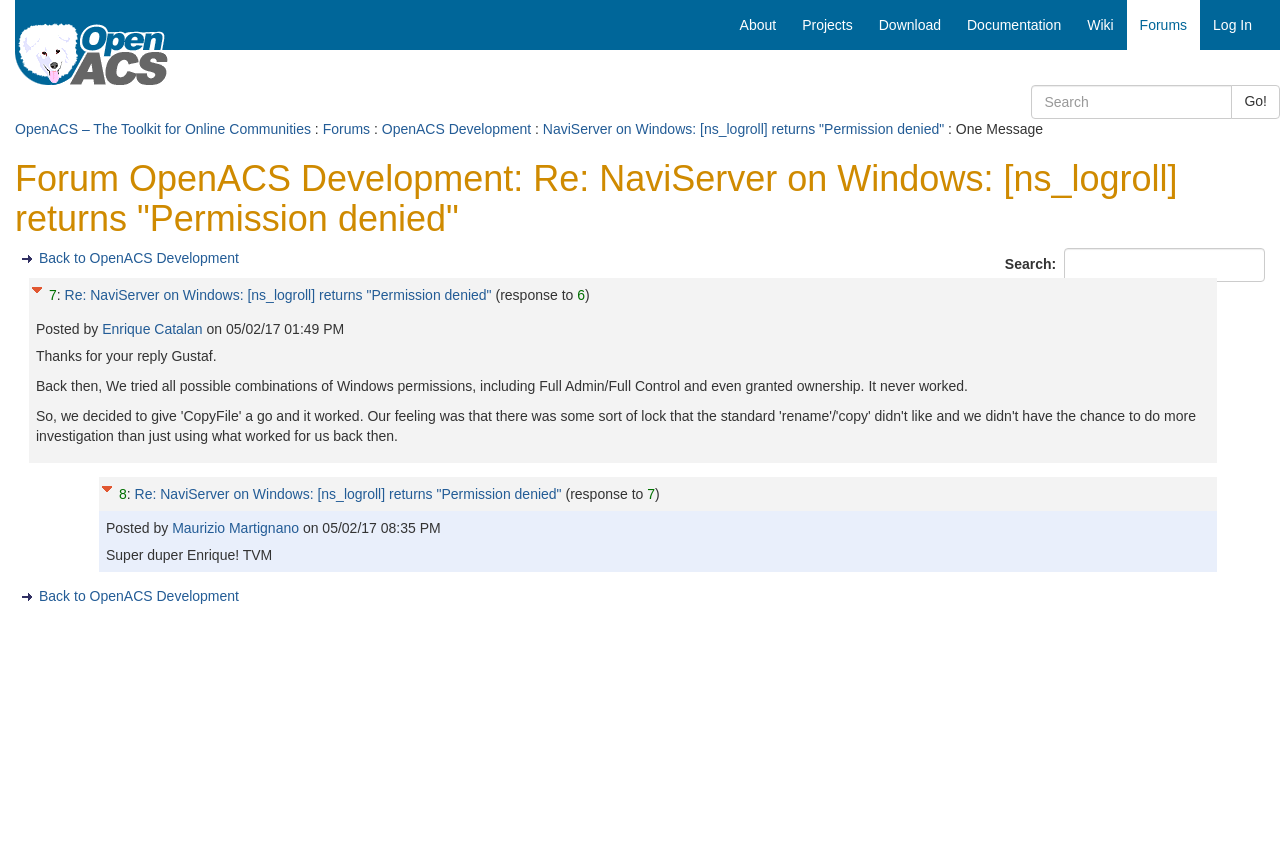What is the purpose of the 'Search' box?
Please use the image to provide an in-depth answer to the question.

The purpose of the 'Search' box can be inferred from its label 'Search:' and the presence of a 'Go!' button next to it. It is likely used to search for keywords within the forum or website.